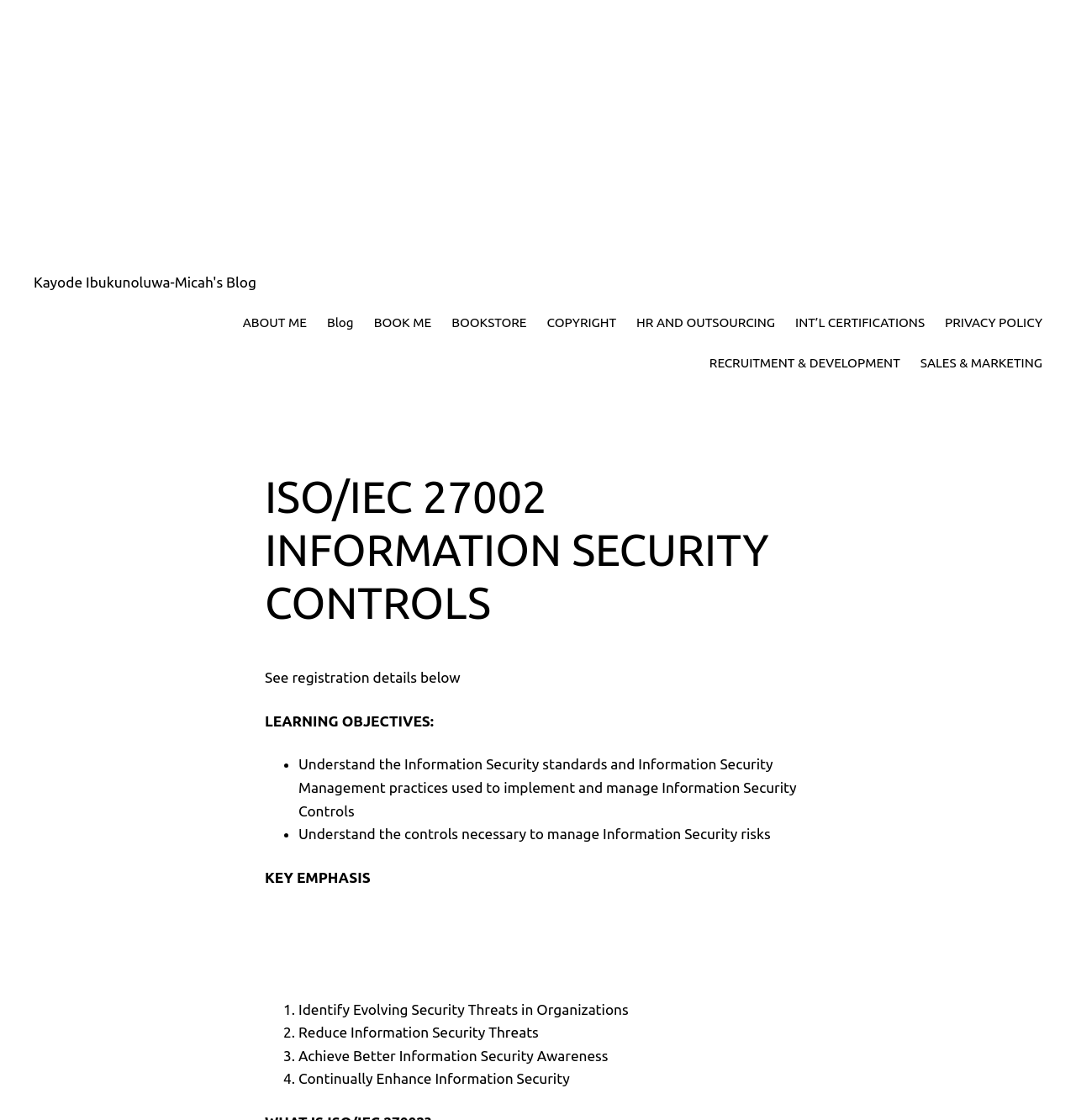What is the main topic of this webpage?
Please provide a detailed answer to the question.

The main topic of this webpage is ISO/IEC 27002, which is an international standard that provides guidelines for selecting and implementing information security controls and for managing information security risks, as indicated by the heading 'ISO/IEC 27002 INFORMATION SECURITY CONTROLS' and the learning objectives listed below.